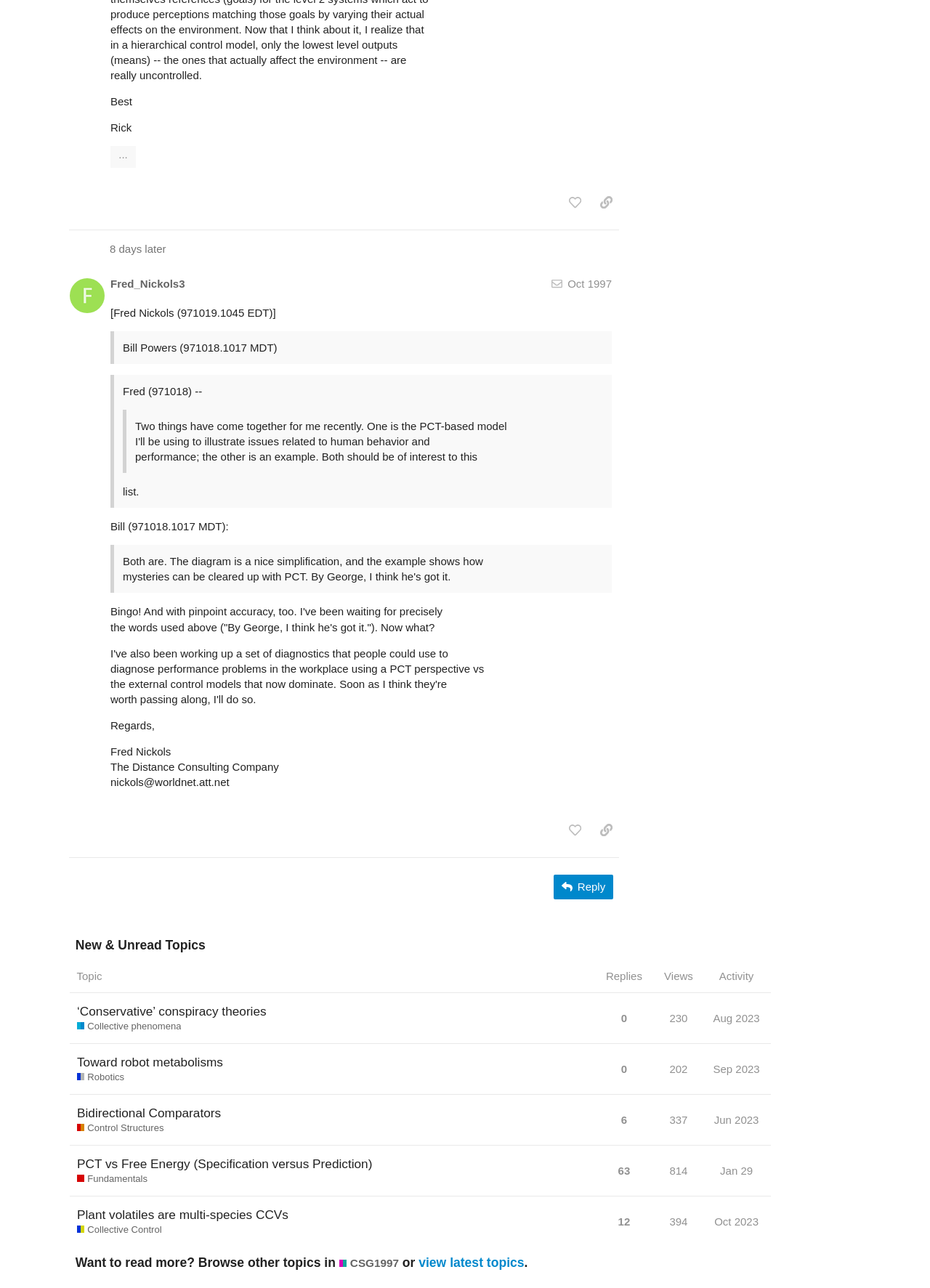Predict the bounding box coordinates of the UI element that matches this description: "Plant volatiles are multi-species CCVs". The coordinates should be in the format [left, top, right, bottom] with each value between 0 and 1.

[0.083, 0.929, 0.31, 0.957]